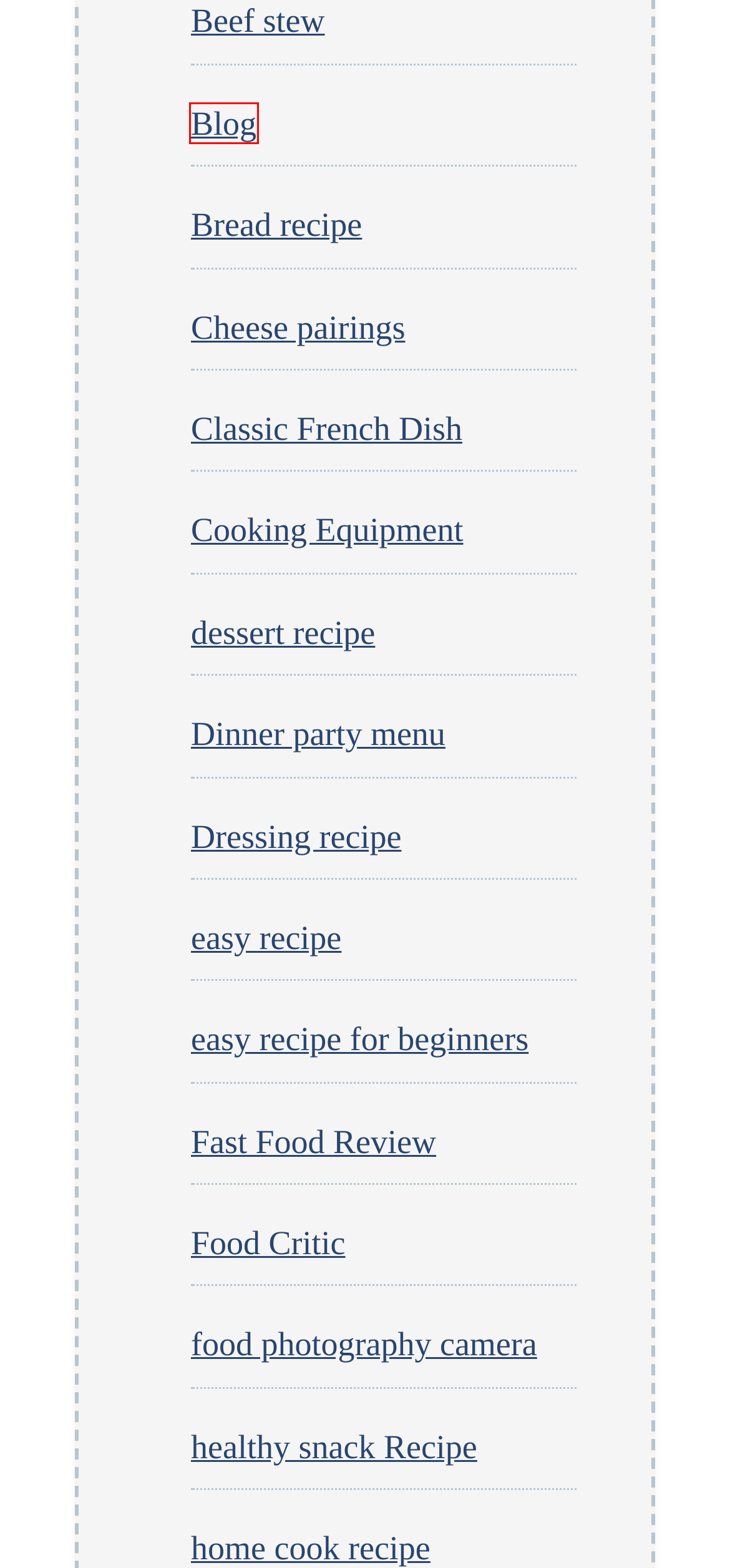You are given a screenshot of a webpage with a red bounding box around an element. Choose the most fitting webpage description for the page that appears after clicking the element within the red bounding box. Here are the candidates:
A. easy recipe for beginners - the kitchen god
B. Fast Food Review - the kitchen god
C. Cooking Equipment - the kitchen god
D. Blog - the kitchen god
E. Dinner party menu - the kitchen god
F. Food Critic - the kitchen god
G. Cheese pairings - the kitchen god
H. home cook recipe - the kitchen god

D